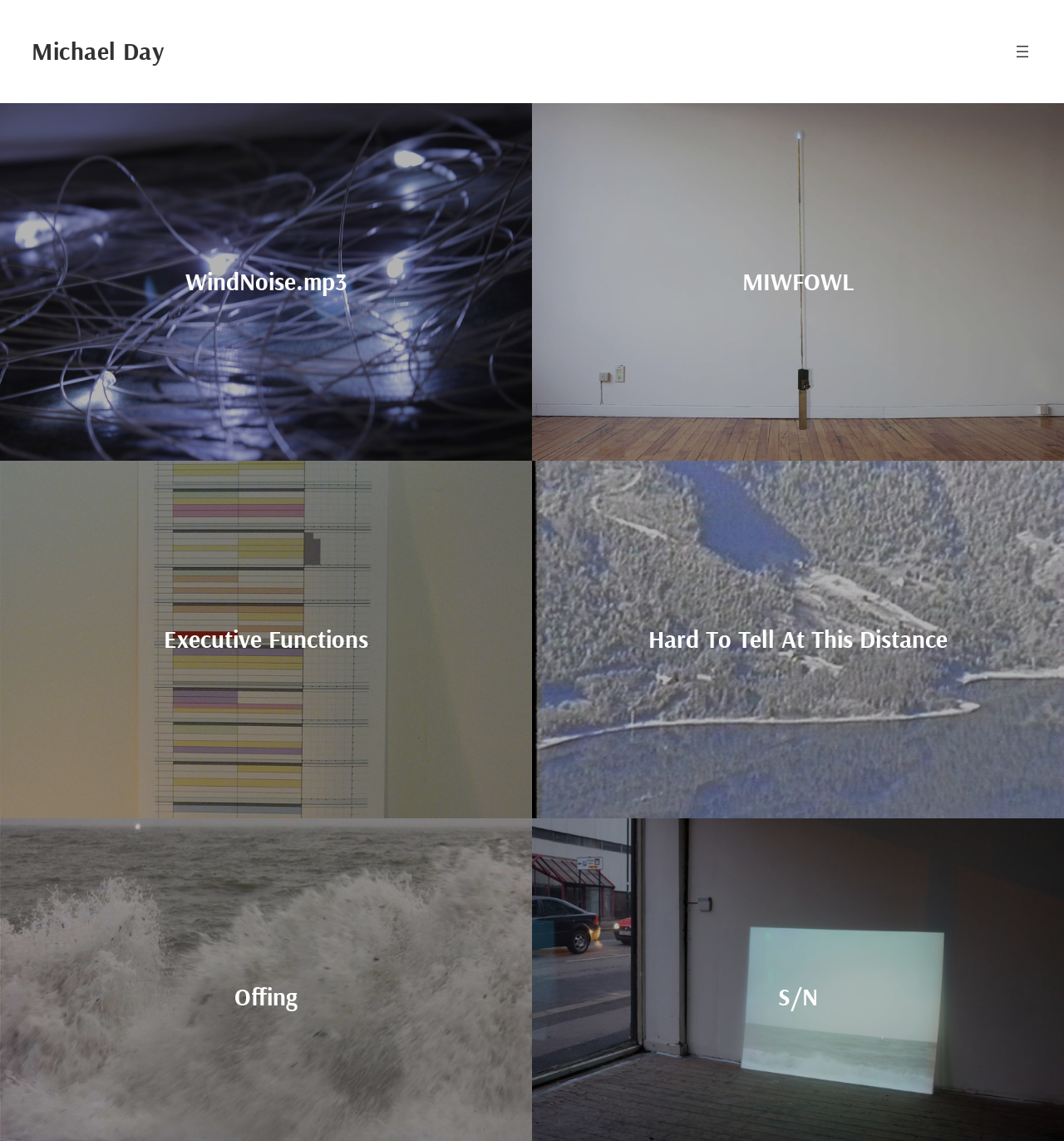What is the position of the navigation menu?
Please answer the question with as much detail and depth as you can.

The navigation element has a bounding box with coordinates [0.951, 0.036, 0.97, 0.054], which indicates that it is located at the top right corner of the webpage.